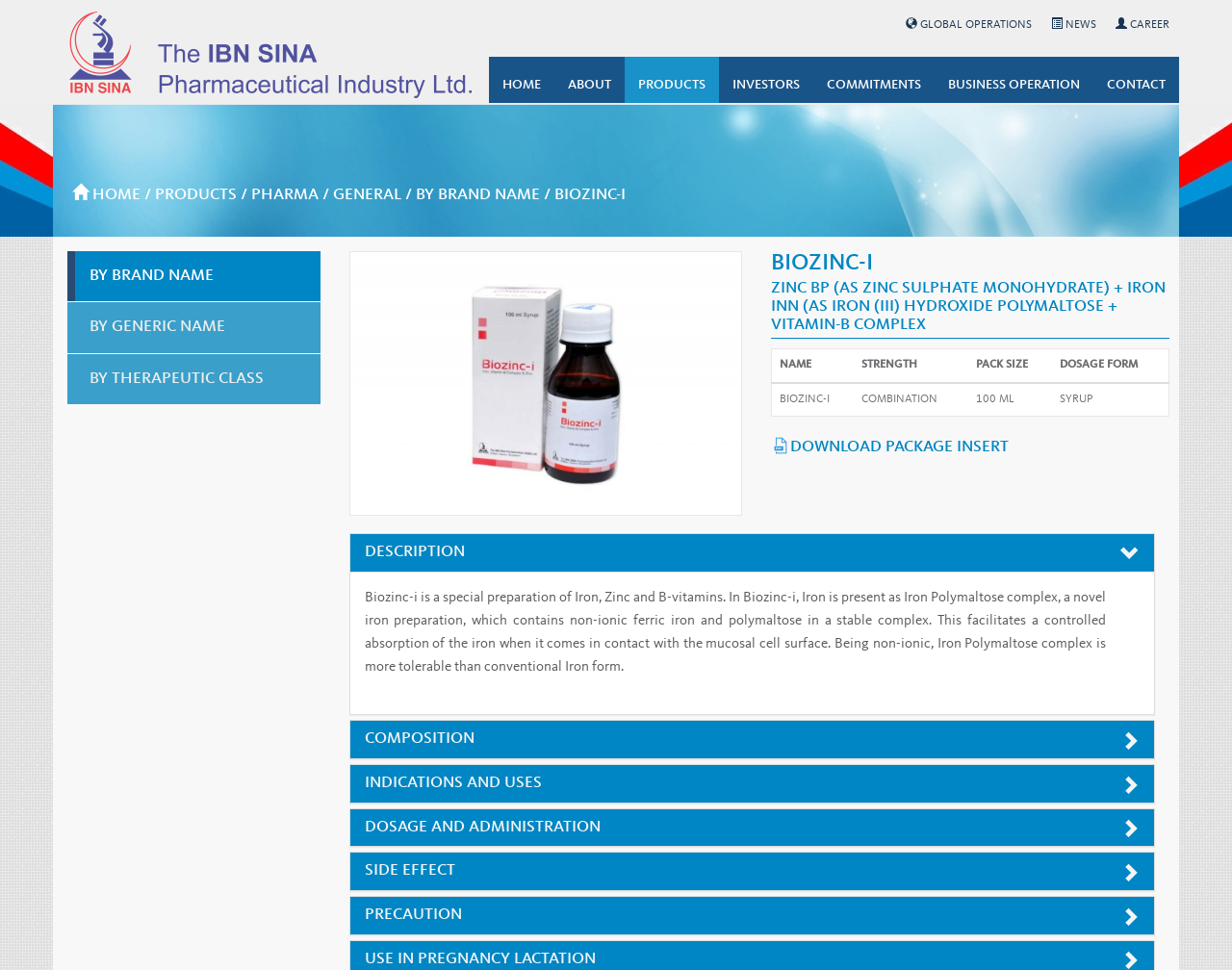Illustrate the webpage's structure and main components comprehensively.

The webpage is about Biozinc-i, a pharmaceutical product. At the top, there is a navigation menu with links to "GLOBAL OPERATIONS", "NEWS", "CAREER", and other sections. Below this menu, there is a secondary navigation menu with links to "HOME", "ABOUT", "PRODUCTS", and other sections.

The main content of the page is divided into several sections. The first section has a heading that displays the product name and its category. Below this heading, there are three links to filter the product by brand name, generic name, or therapeutic class.

The next section has a heading that displays the product name and its composition. Below this heading, there is a table that lists the product's details, including its name, strength, pack size, and dosage form.

Following the table, there is a link to download the product's package insert in PDF format, accompanied by a PDF icon. Below this link, there are several headings that organize the content into sections, including "DESCRIPTION", "COMPOSITION", "INDICATIONS AND USES", "DOSAGE AND ADMINISTRATION", "SIDE EFFECT", "PRECAUTION", and "USE IN PREGNANCY LACTATION". Each section contains a brief description or information about the product.

Throughout the page, there are no images except for the PDF icon. The layout is organized, with clear headings and concise text, making it easy to navigate and find information about Biozinc-i.